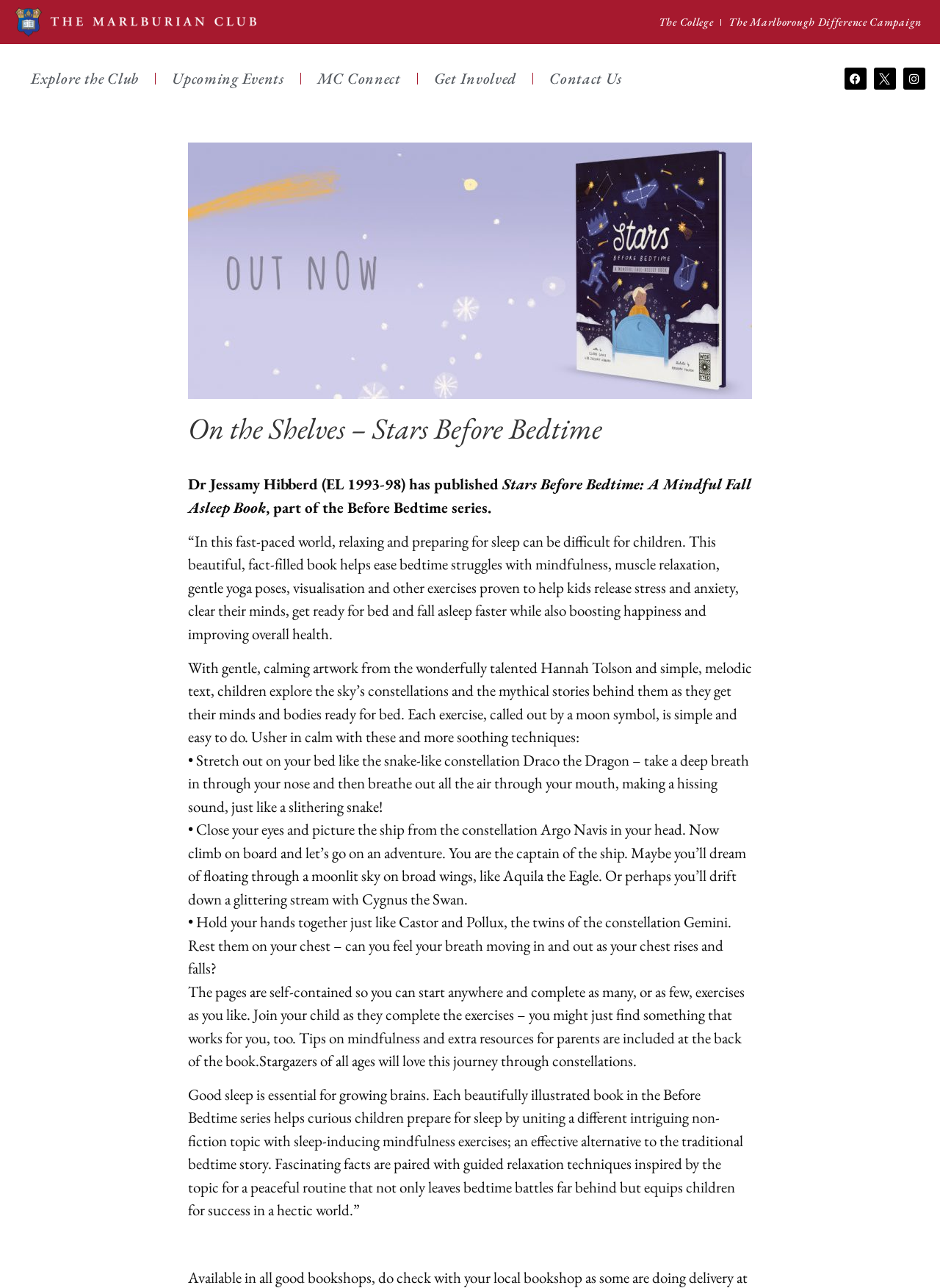Summarize the webpage comprehensively, mentioning all visible components.

The webpage is about Dr. Jessamy Hibberd's book, "Stars Before Bedtime: A Mindful Fall Asleep Book", which is part of the Before Bedtime series. At the top of the page, there are several links to different sections of the website, including "The College", "The Marlborough Difference Campaign", "Explore the Club", and others. On the right side of the page, there are social media links to Facebook and Instagram, accompanied by their respective icons.

Below the links, there is a heading that reads "On the Shelves – Stars Before Bedtime". Underneath the heading, there is a brief description of the book, stating that Dr. Jessamy Hibberd has published a mindful fall asleep book. The description is followed by a longer passage that explains the book's content, including its focus on mindfulness, muscle relaxation, gentle yoga poses, and visualization exercises to help children release stress and anxiety and fall asleep faster.

The passage is divided into several paragraphs, each describing a different aspect of the book. There are also several bullet points that provide examples of exercises from the book, such as stretching like a snake, picturing a ship from a constellation, and holding hands together like the twins of the constellation Gemini.

At the bottom of the page, there is a final paragraph that summarizes the book's purpose and its benefits for children. The text is accompanied by no images, but there is a small icon on the right side of the page, likely representing the book's cover.